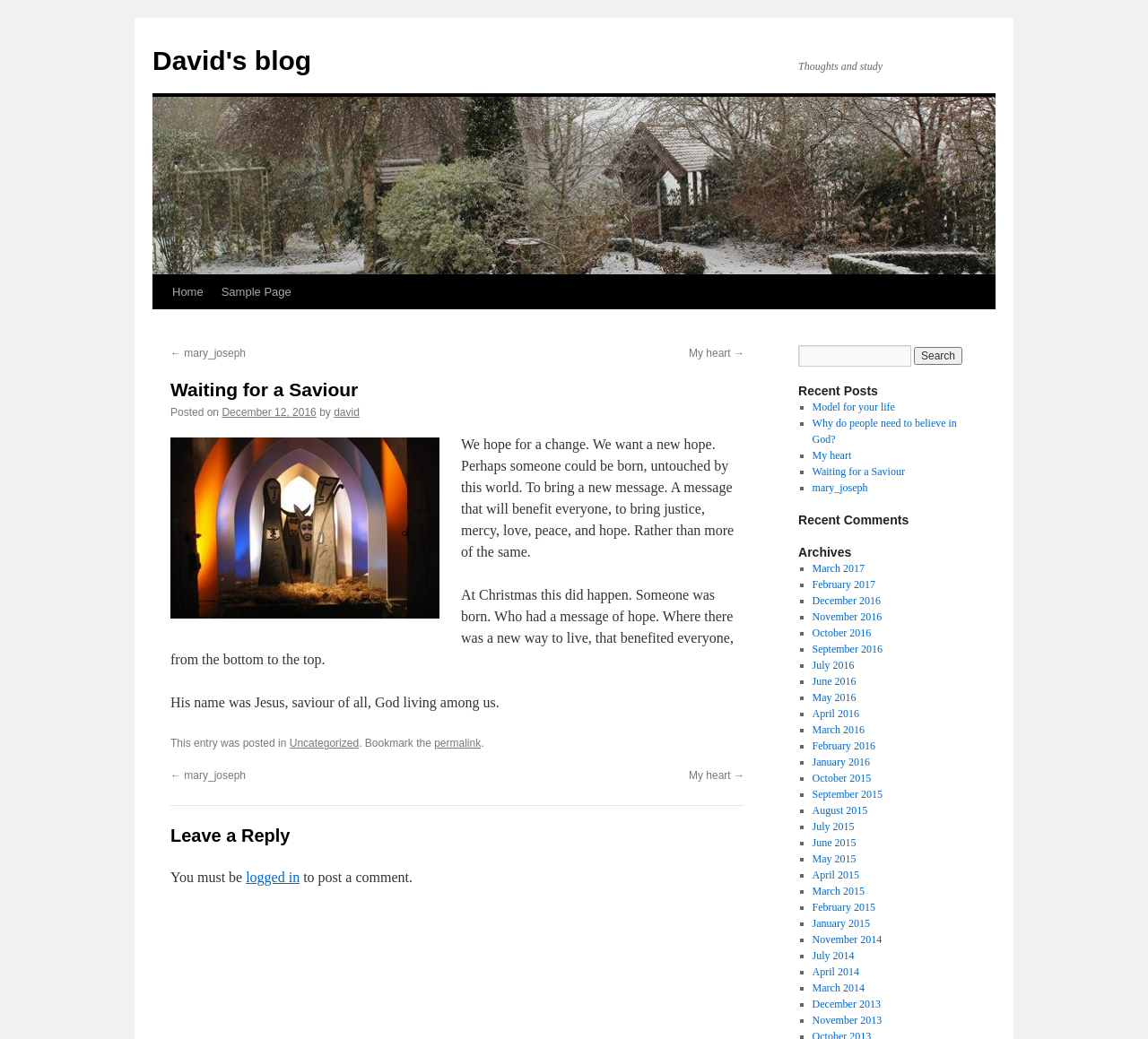Find the bounding box coordinates of the area that needs to be clicked in order to achieve the following instruction: "View recent posts". The coordinates should be specified as four float numbers between 0 and 1, i.e., [left, top, right, bottom].

[0.695, 0.368, 0.852, 0.384]